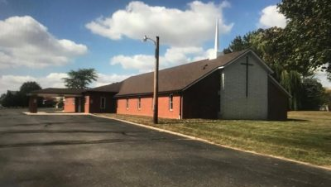Respond to the question below with a single word or phrase:
What surrounds the church building?

Well-kept greenery